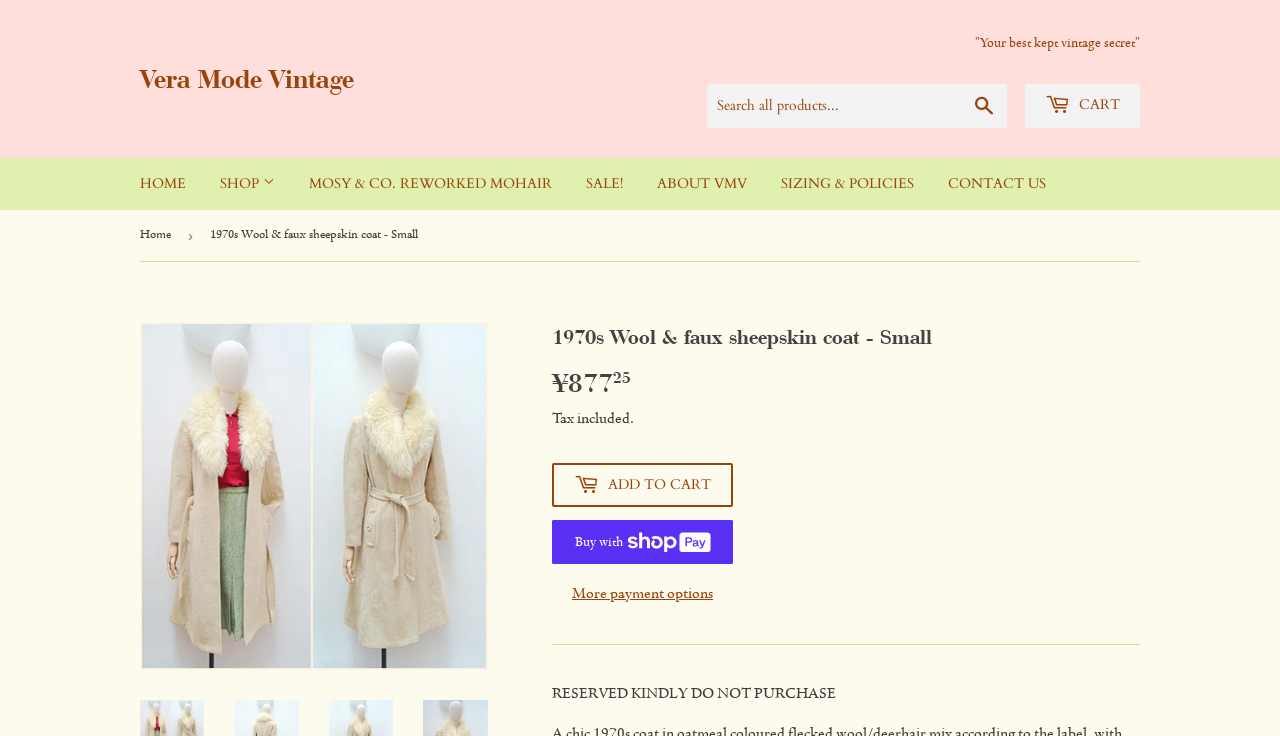Using the given description, provide the bounding box coordinates formatted as (top-left x, top-left y, bottom-right x, bottom-right y), with all values being floating point numbers between 0 and 1. Description: Vera Mode Vintage

[0.109, 0.081, 0.5, 0.134]